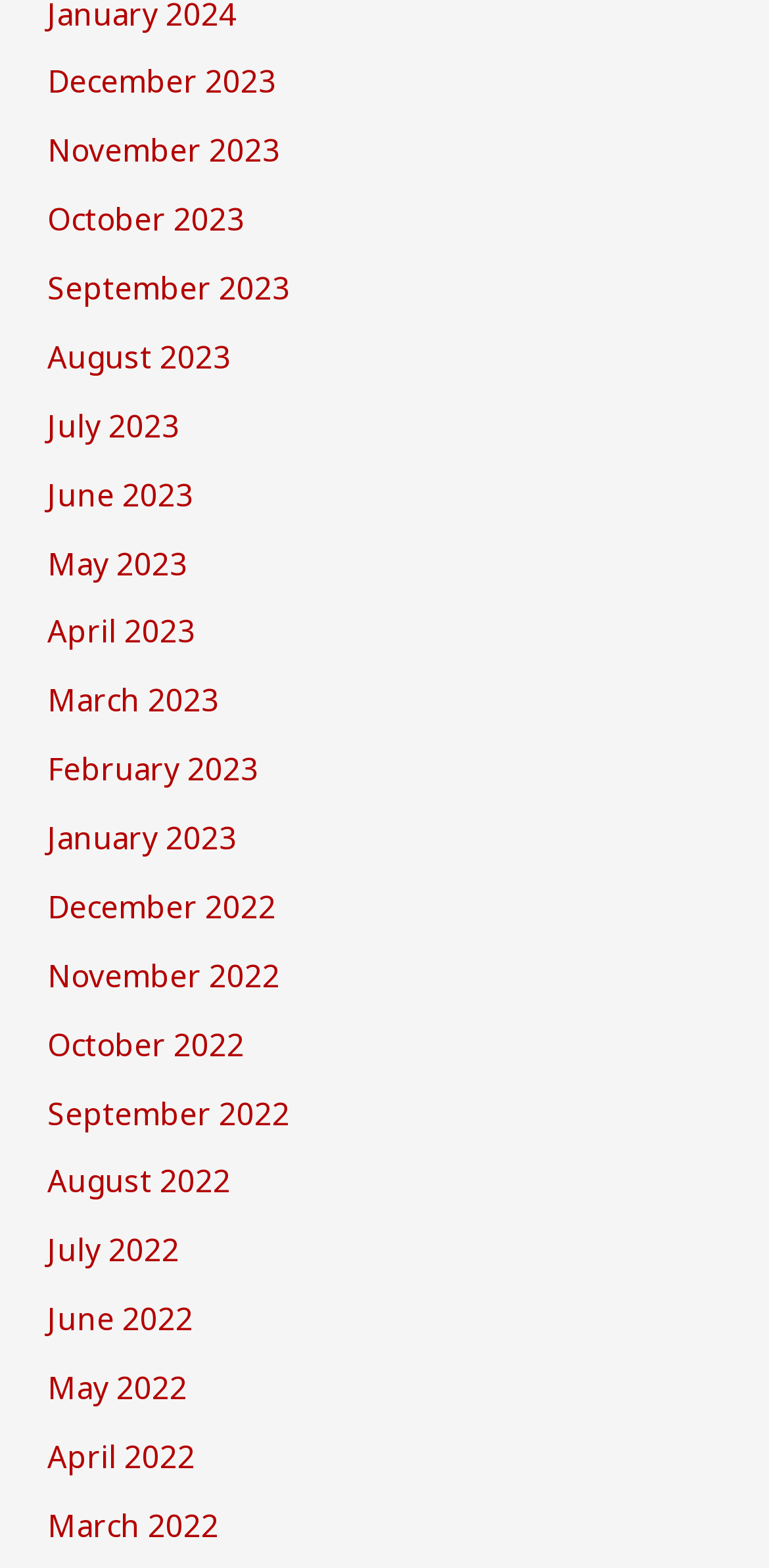Please determine the bounding box coordinates of the element's region to click for the following instruction: "View November 2022".

[0.061, 0.608, 0.364, 0.636]